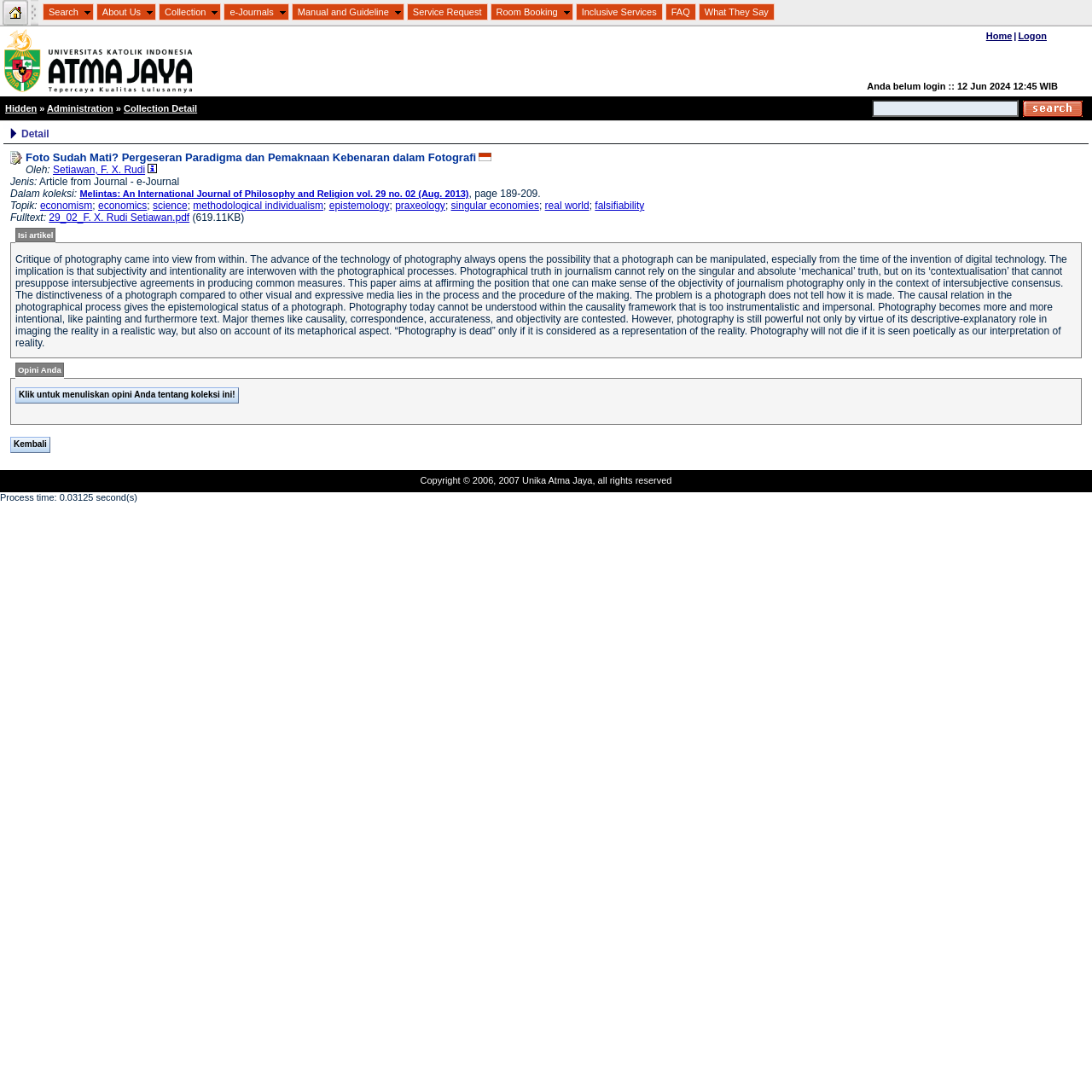Please answer the following question using a single word or phrase: 
What is the current login status?

Not logged in